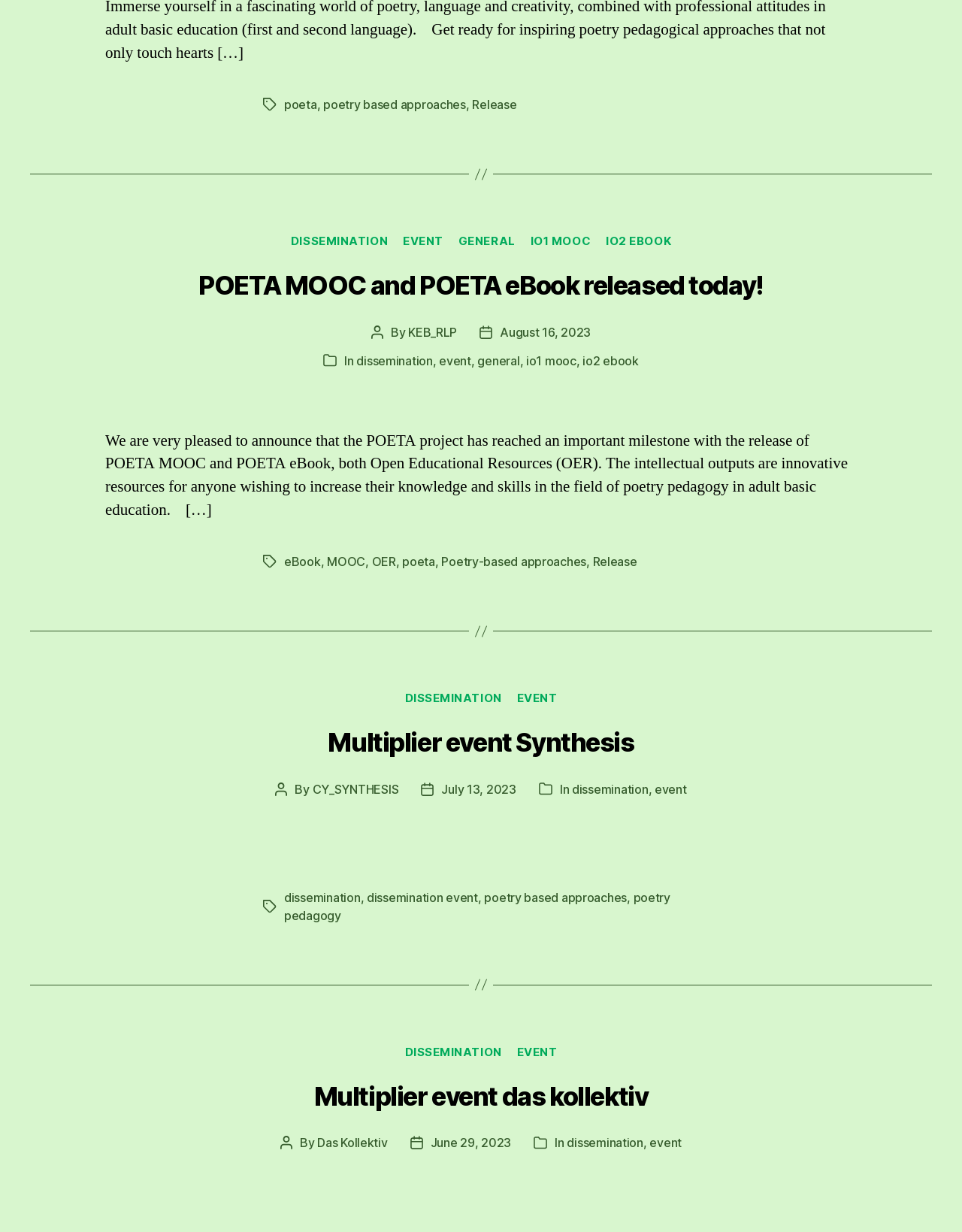Determine the bounding box coordinates of the element that should be clicked to execute the following command: "Click on the 'poeta' link".

[0.295, 0.091, 0.329, 0.103]